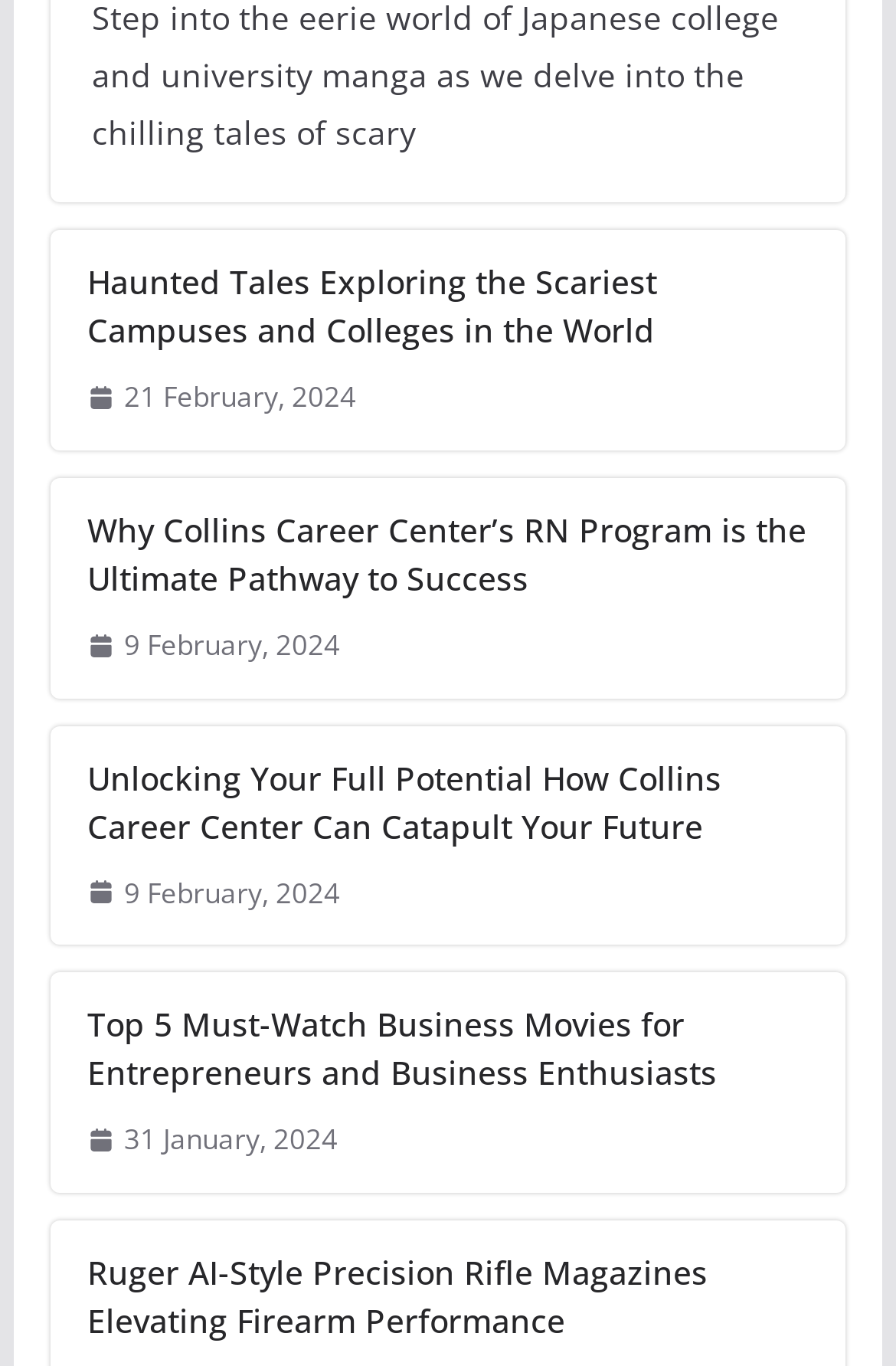Please find and report the bounding box coordinates of the element to click in order to perform the following action: "View the article published on 21 February, 2024". The coordinates should be expressed as four float numbers between 0 and 1, in the format [left, top, right, bottom].

[0.097, 0.273, 0.397, 0.31]